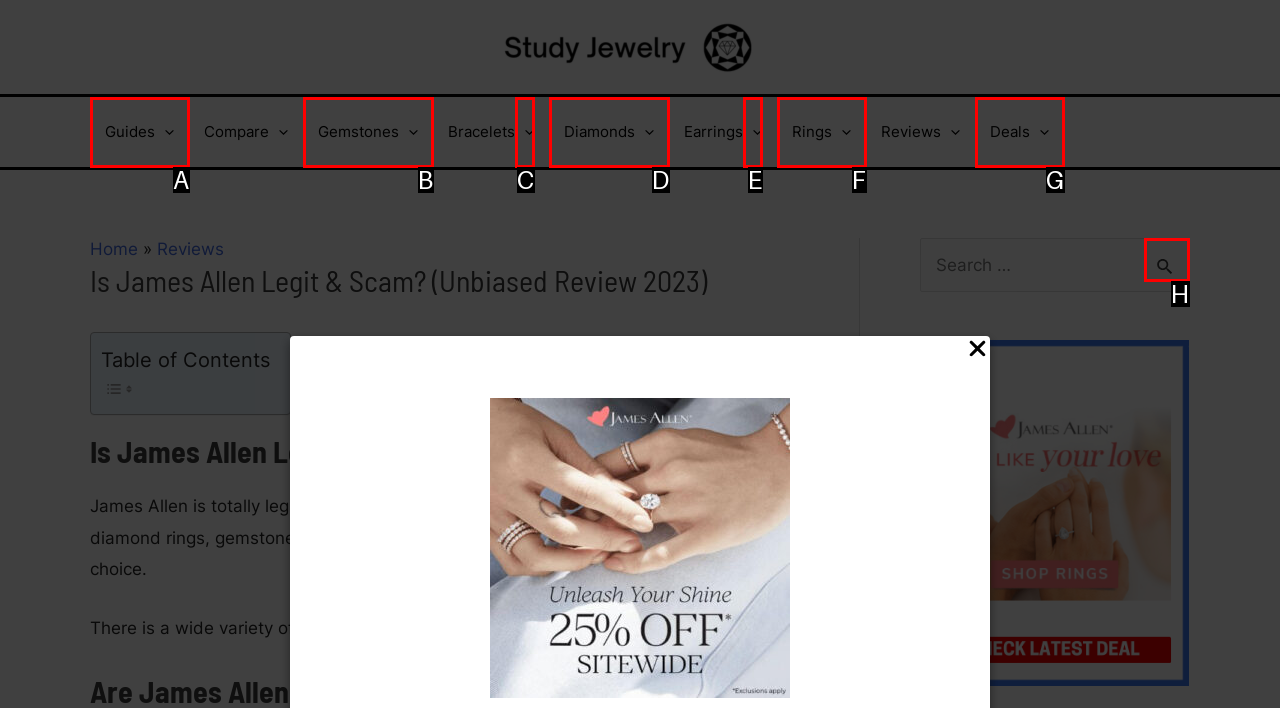Using the description: parent_node: Bracelets aria-label="Menu Toggle", find the best-matching HTML element. Indicate your answer with the letter of the chosen option.

C